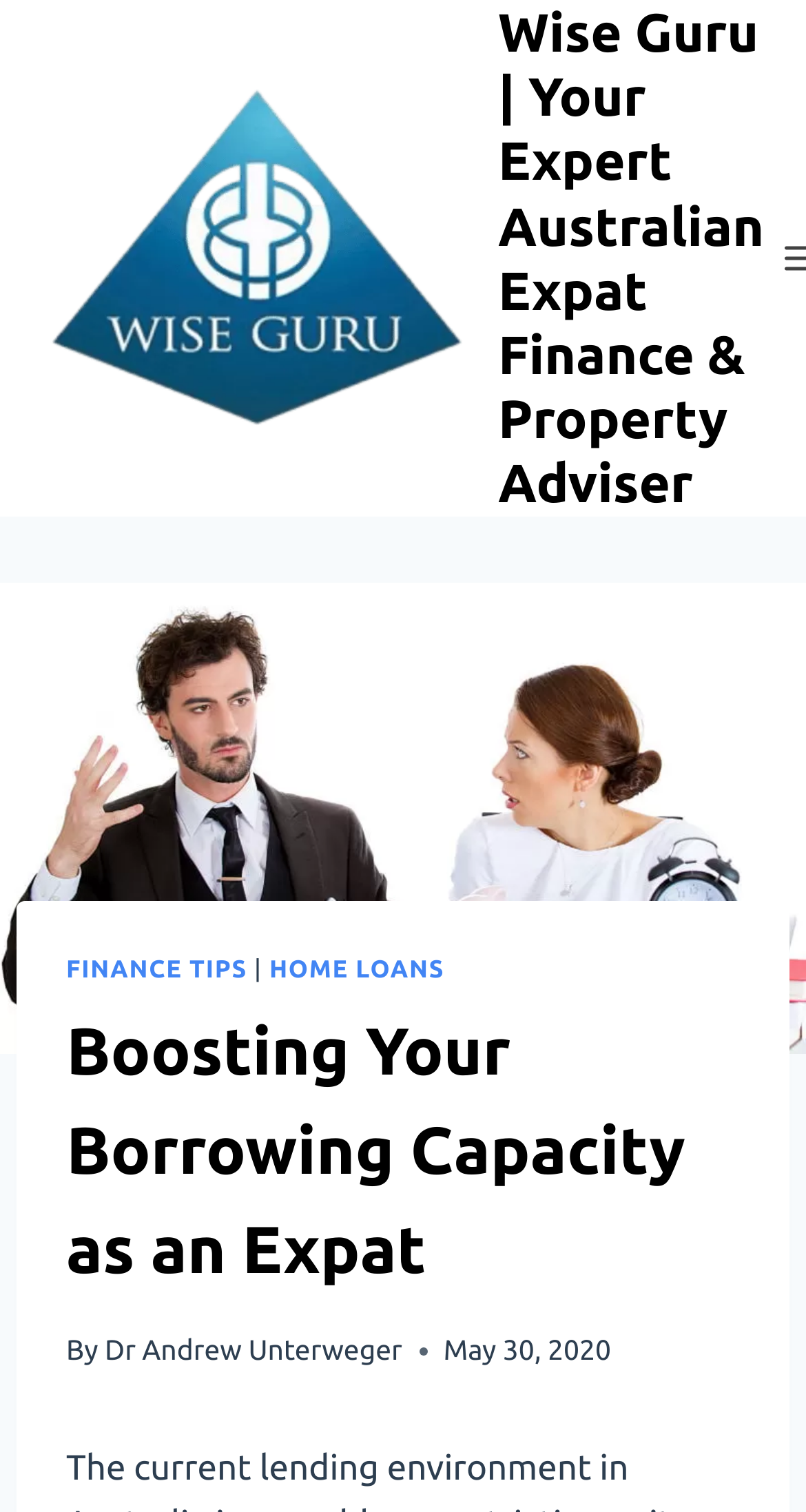Offer a thorough description of the webpage.

The webpage is about boosting borrowing capacity as an expat, with a focus on Australian finance and property advice. At the top, there is a blue triangle logo with white writing, "Wise Guru | Your Expert Australian Expat Finance & Property Adviser", which is a link. Below this logo, there is a large image of a man and woman calculating their savings in a piggy bank, taking up most of the width of the page.

Above the image, there is a header section with three links: "FINANCE TIPS", "HOME LOANS", and a separator in between. The main heading, "Boosting Your Borrowing Capacity as an Expat", is located below the image, followed by the author's name, "Dr Andrew Unterweger", and the publication date, "May 30, 2020". The author's name is a link, and the publication date is displayed in a smaller font.

The overall content of the webpage appears to be an article or blog post, with the main topic being how to maximize borrowing capacity as an expat in Australia.